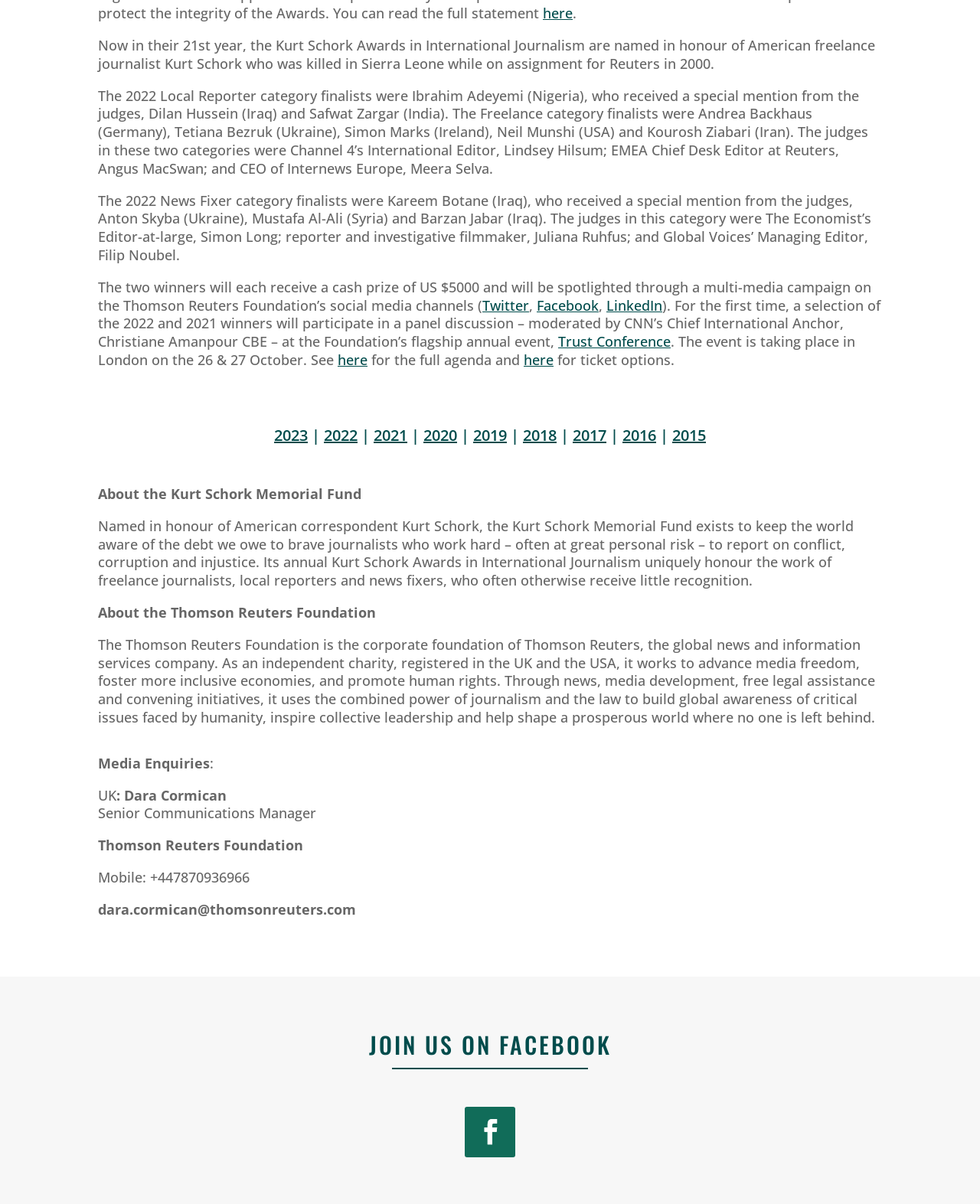Use a single word or phrase to answer the following:
What is the name of the award mentioned on the webpage?

Kurt Schork Awards